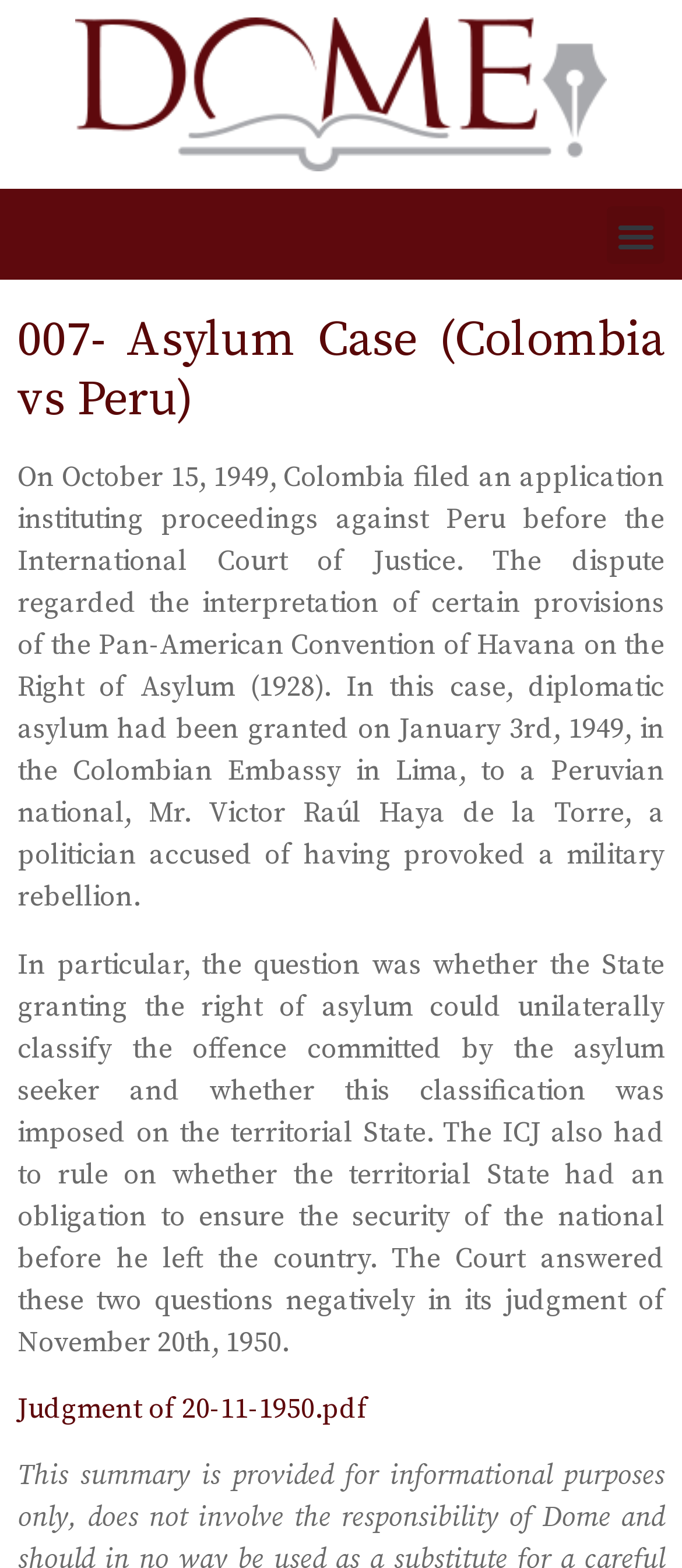Please find the bounding box coordinates (top-left x, top-left y, bottom-right x, bottom-right y) in the screenshot for the UI element described as follows: Real Estate

None